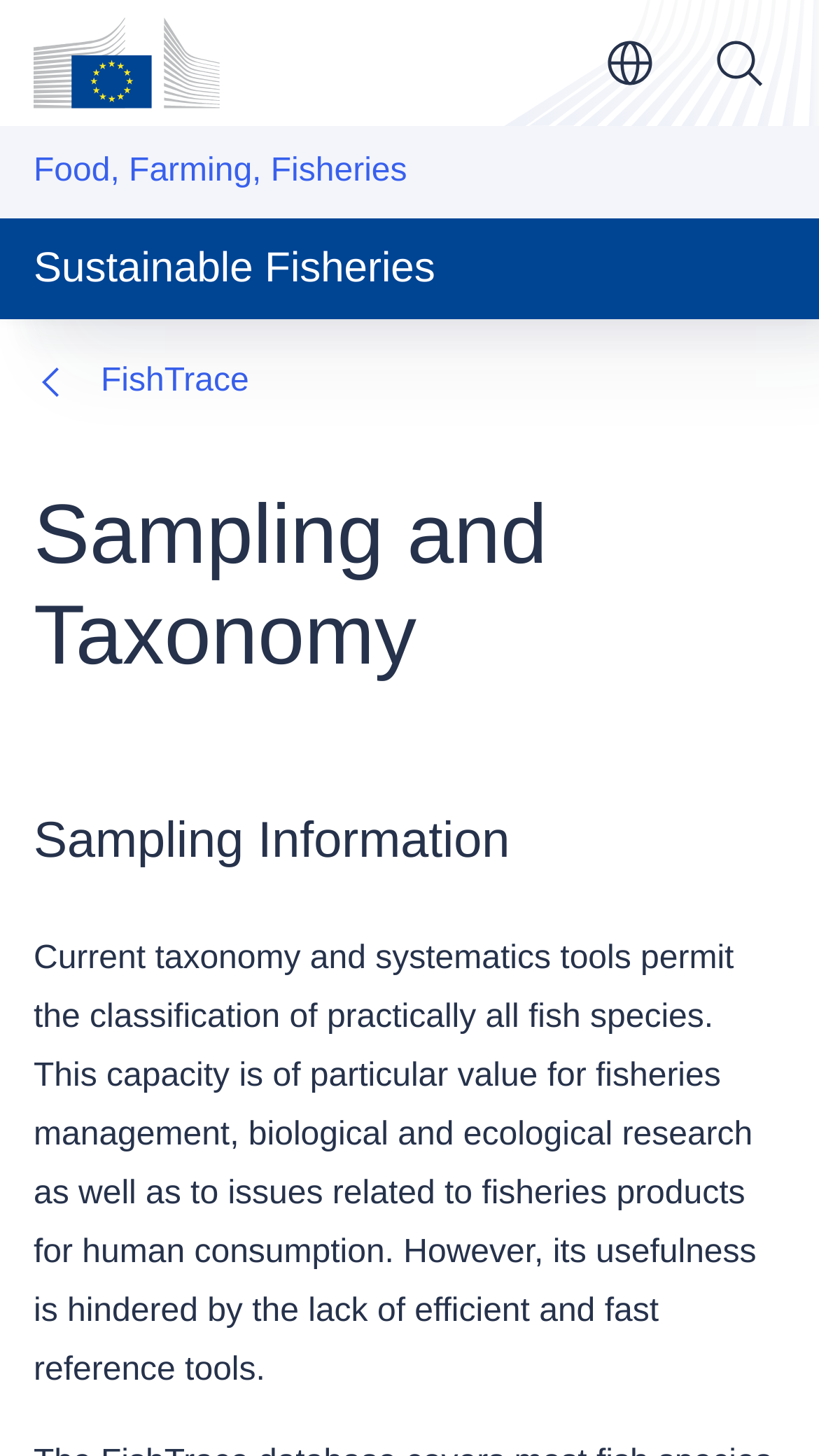Please give a short response to the question using one word or a phrase:
What is the navigation path of the current webpage?

Food, Farming, Fisheries > FishTrace